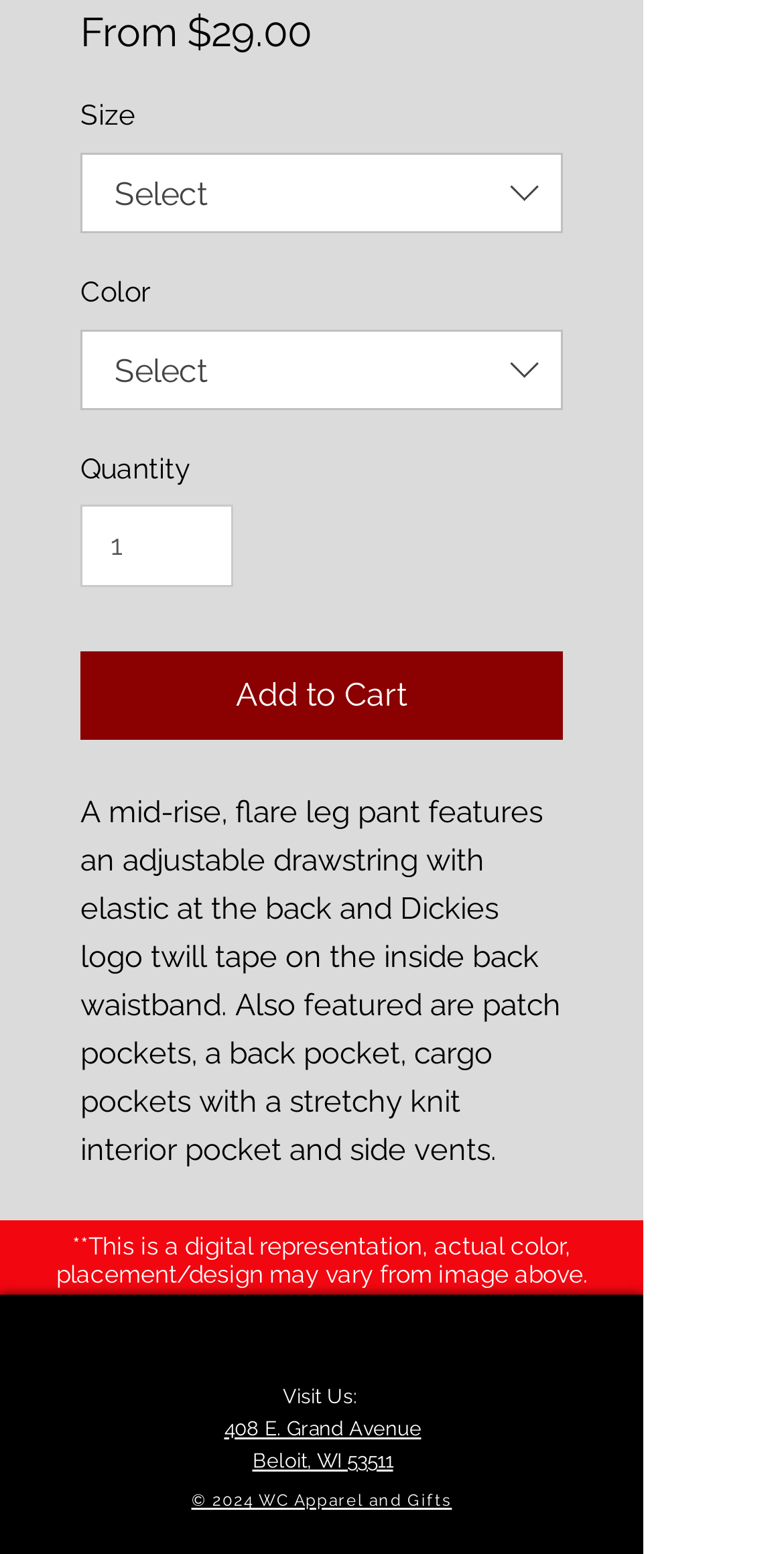What is the address of the physical store?
Refer to the image and provide a concise answer in one word or phrase.

408 E. Grand Avenue, Beloit, WI 53511